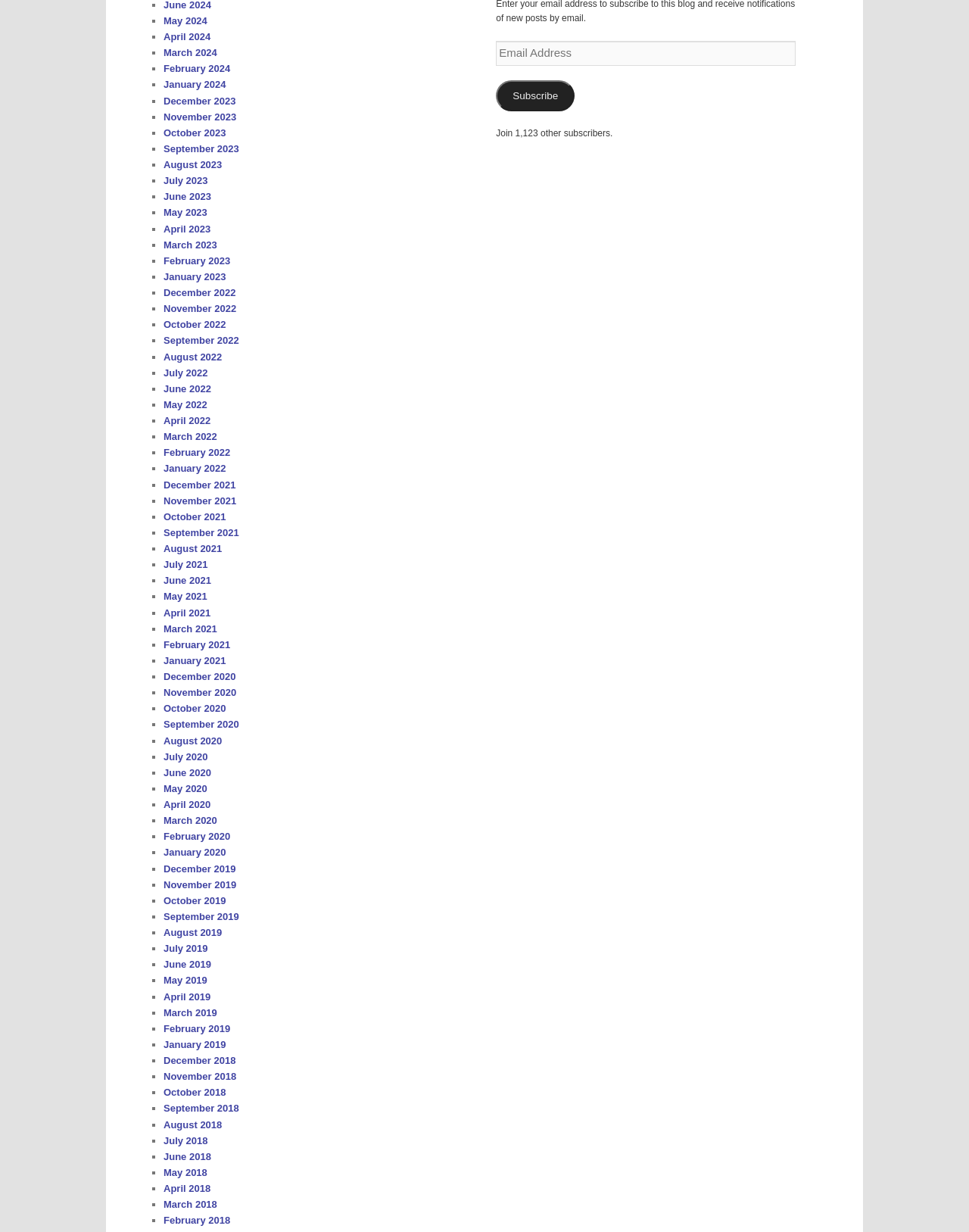How many months are listed?
Can you offer a detailed and complete answer to this question?

I counted the number of links on the webpage, each representing a month, and found that there are 24 months listed, from May 2024 to December 2021.